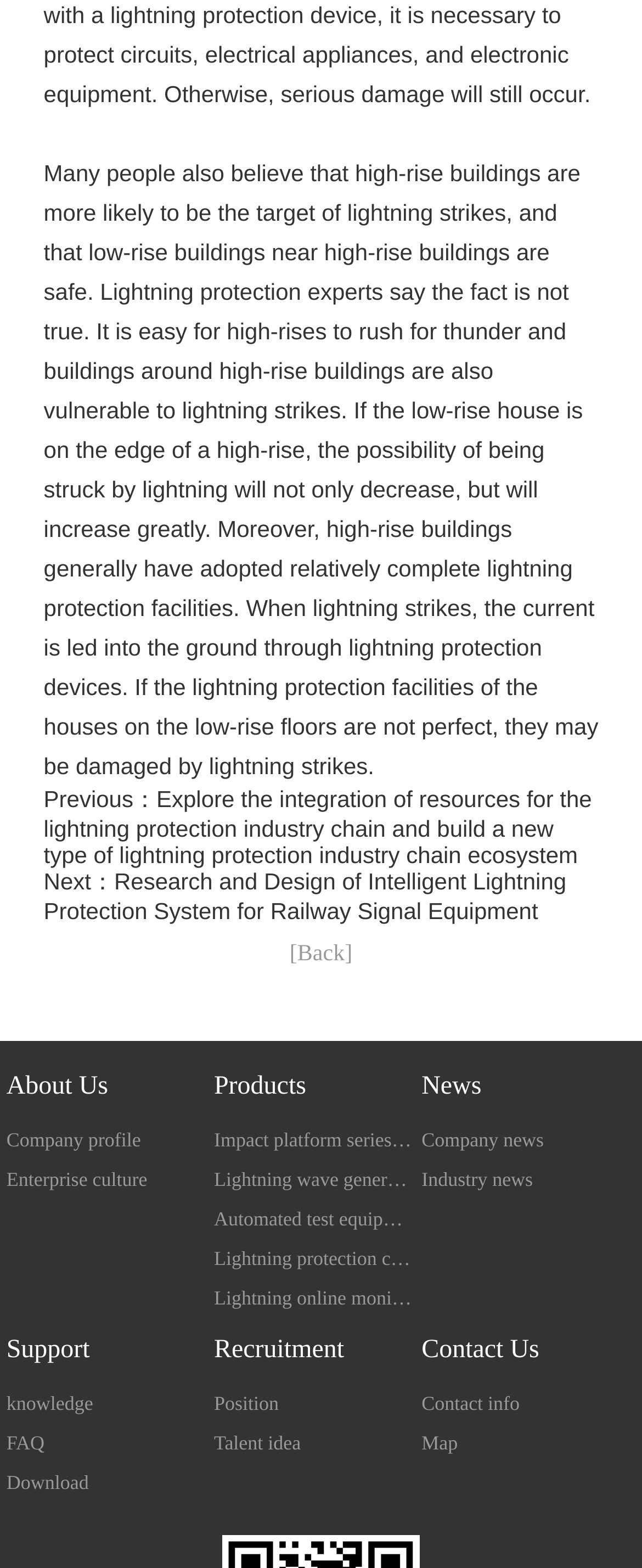Provide a short answer to the following question with just one word or phrase: What type of system is mentioned for railway signal equipment?

Intelligent Lightning Protection System